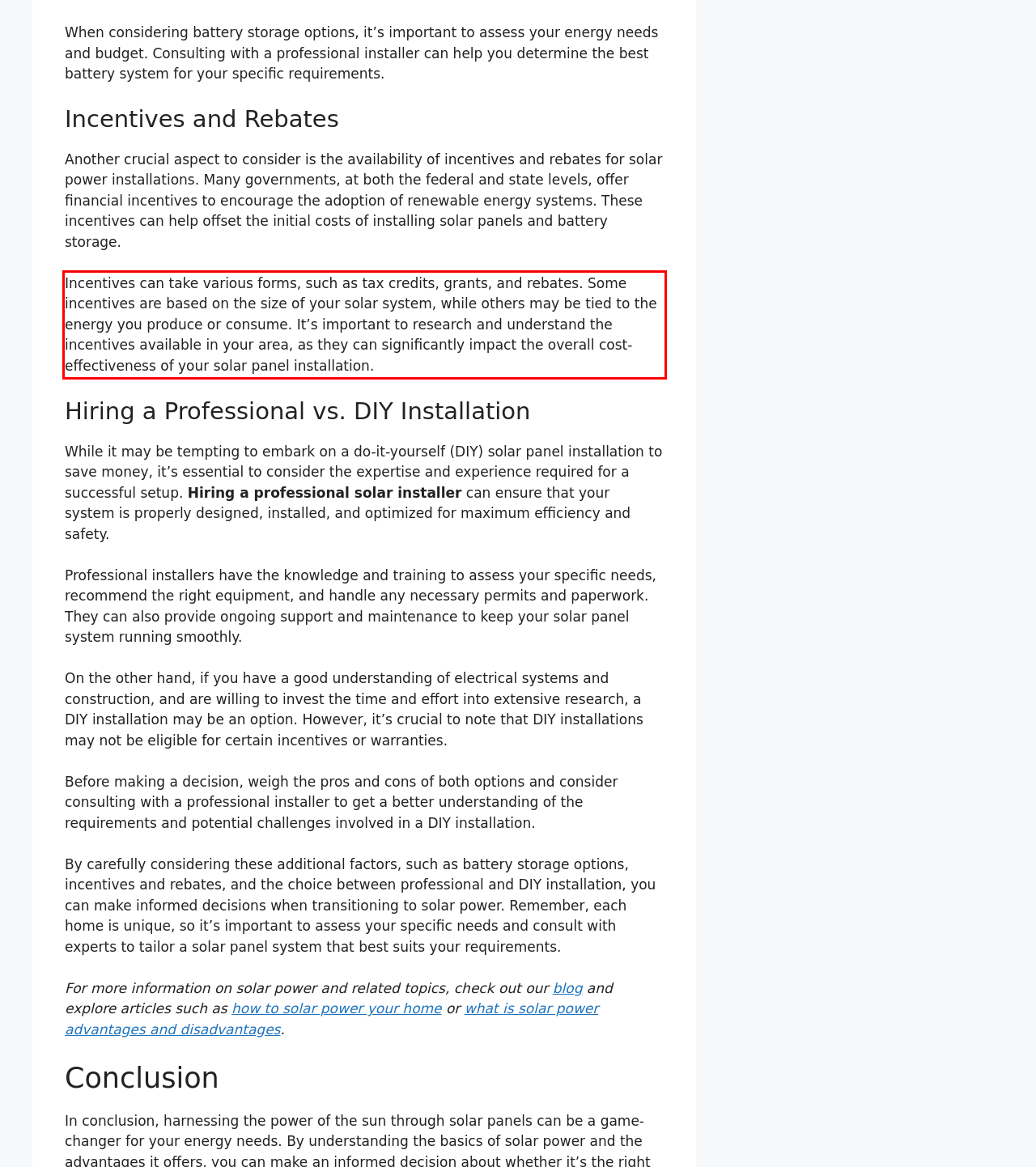Analyze the screenshot of the webpage and extract the text from the UI element that is inside the red bounding box.

Incentives can take various forms, such as tax credits, grants, and rebates. Some incentives are based on the size of your solar system, while others may be tied to the energy you produce or consume. It’s important to research and understand the incentives available in your area, as they can significantly impact the overall cost-effectiveness of your solar panel installation.